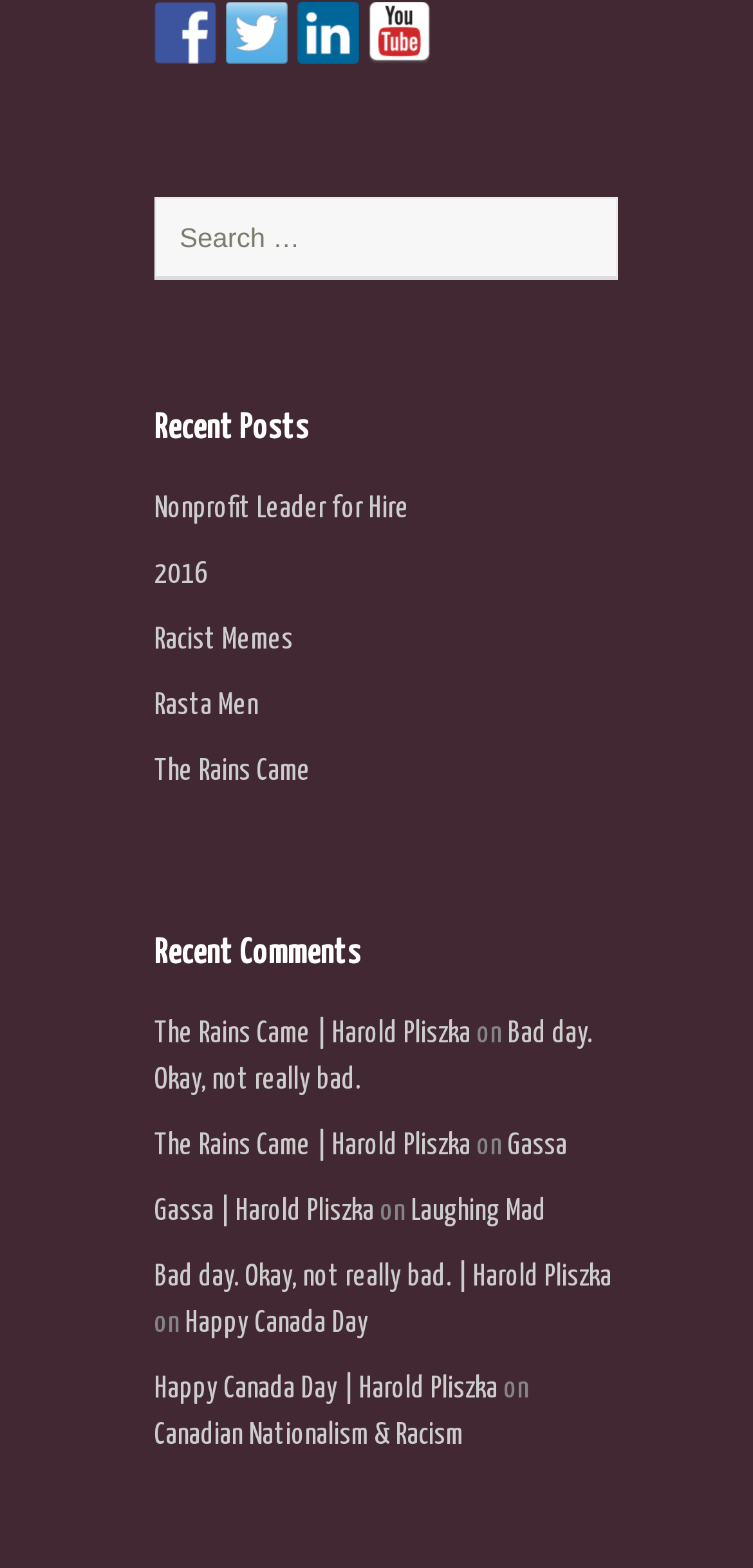Determine the bounding box for the HTML element described here: "WordPress". The coordinates should be given as [left, top, right, bottom] with each number being a float between 0 and 1.

None